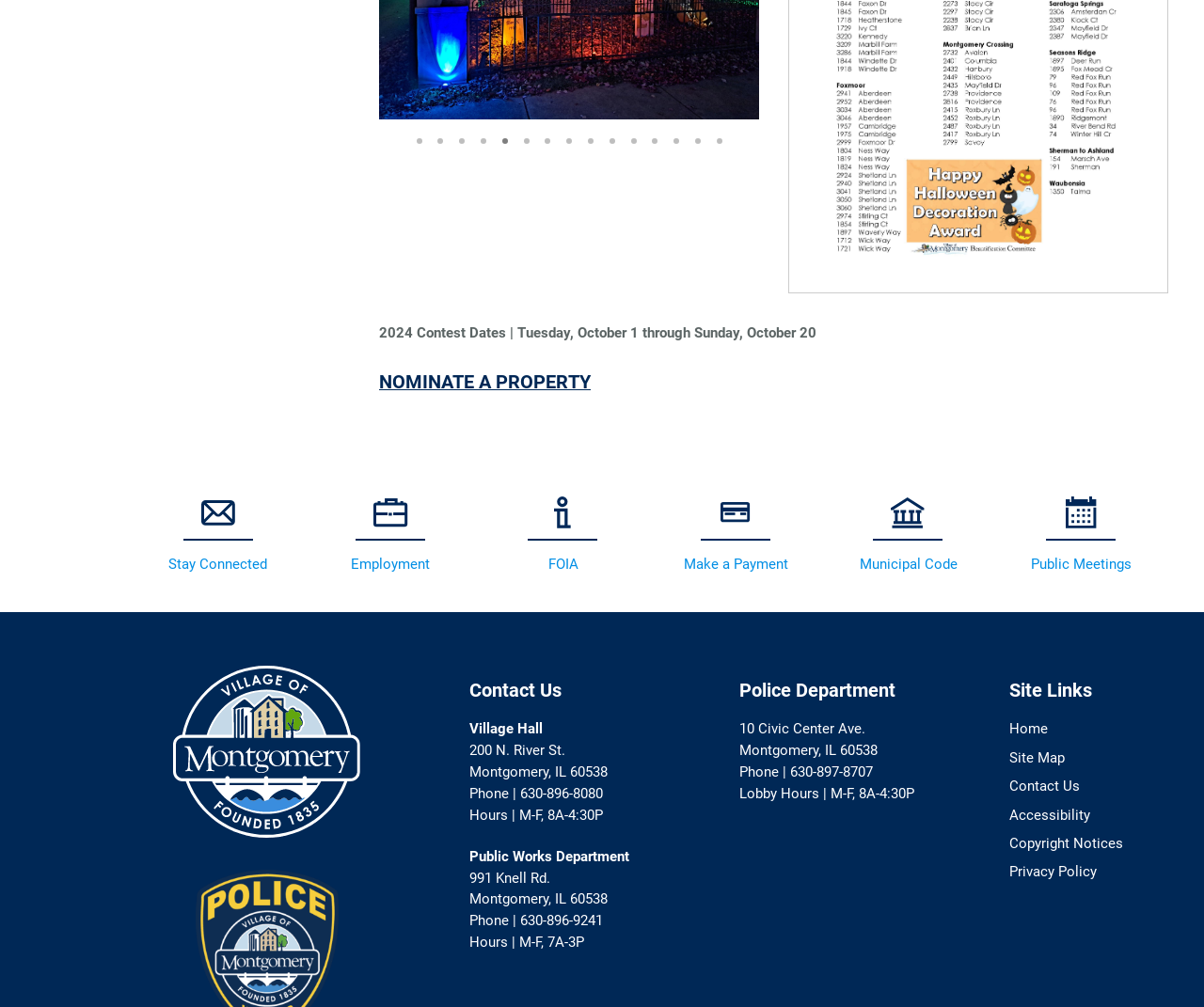Respond to the question below with a concise word or phrase:
What is the address of the Village Hall?

200 N. River St.